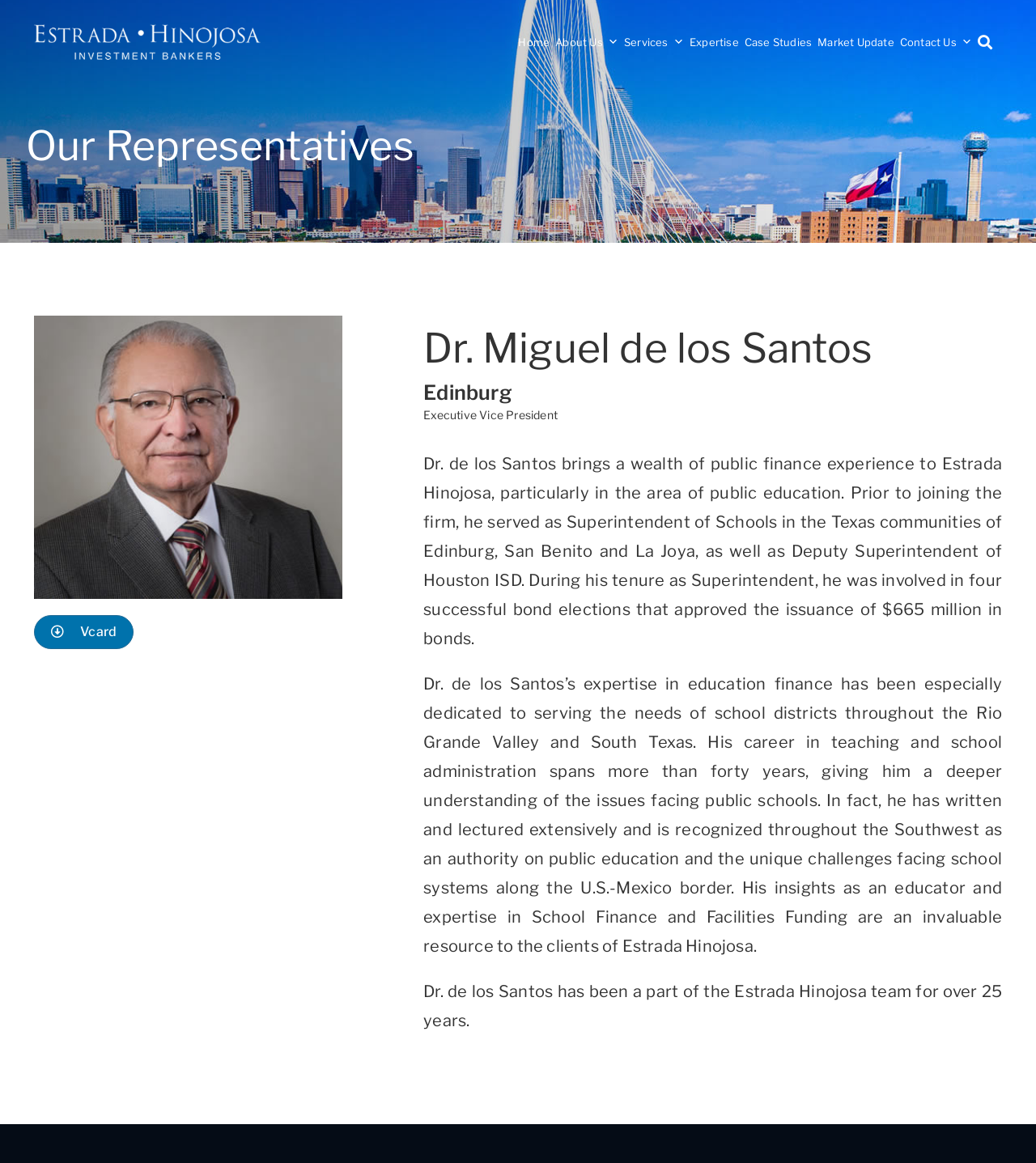Could you provide the bounding box coordinates for the portion of the screen to click to complete this instruction: "View Dr. Miguel de los Santos's Vcard"?

[0.033, 0.529, 0.129, 0.558]